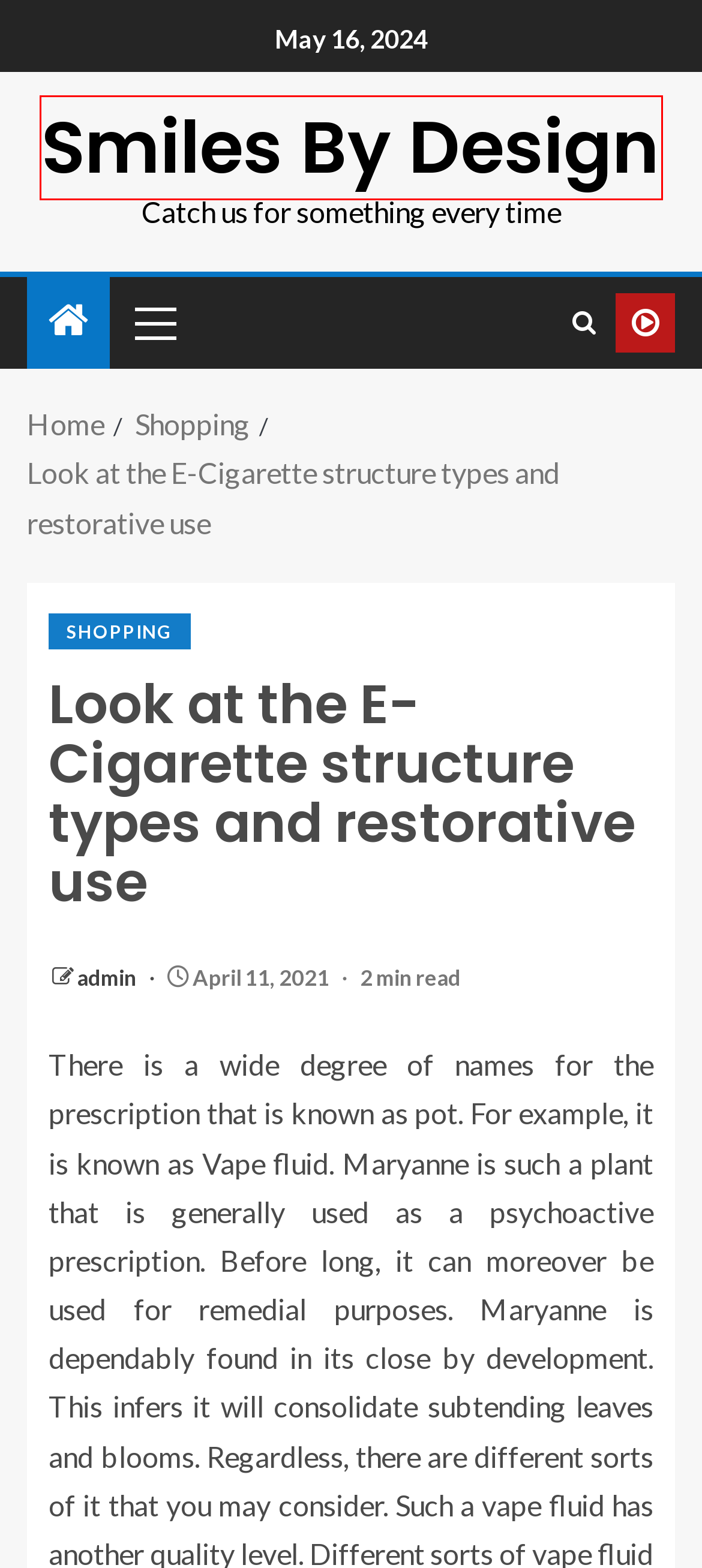You have a screenshot of a webpage where a red bounding box highlights a specific UI element. Identify the description that best matches the resulting webpage after the highlighted element is clicked. The choices are:
A. Automobile – Smiles By Design
B. Shopping – Smiles By Design
C. Smiles By Design – Catch us for something every time
D. admin – Smiles By Design
E. Entertainment – Smiles By Design
F. June 2023 – Smiles By Design
G. April 2021 – Smiles By Design
H. June 2020 – Smiles By Design

C